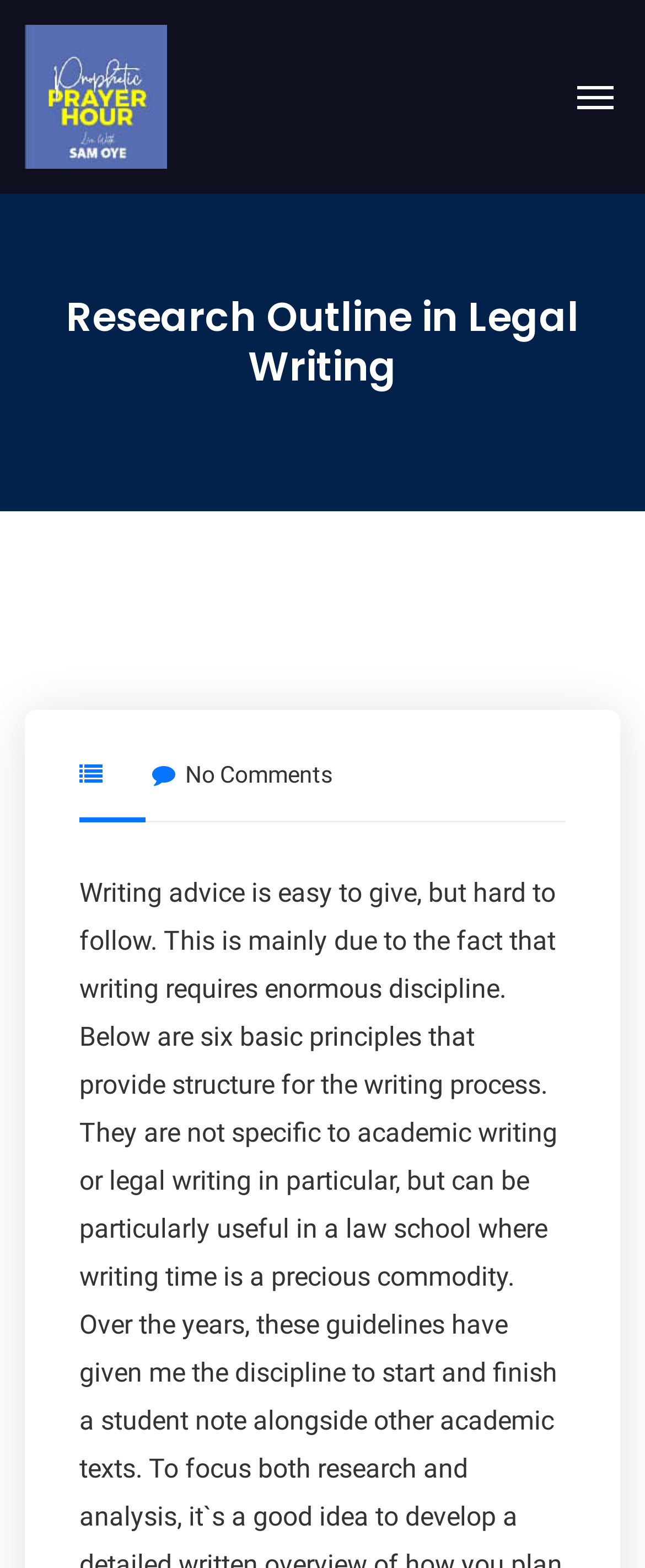How many images are there in the top section?
Using the visual information from the image, give a one-word or short-phrase answer.

5